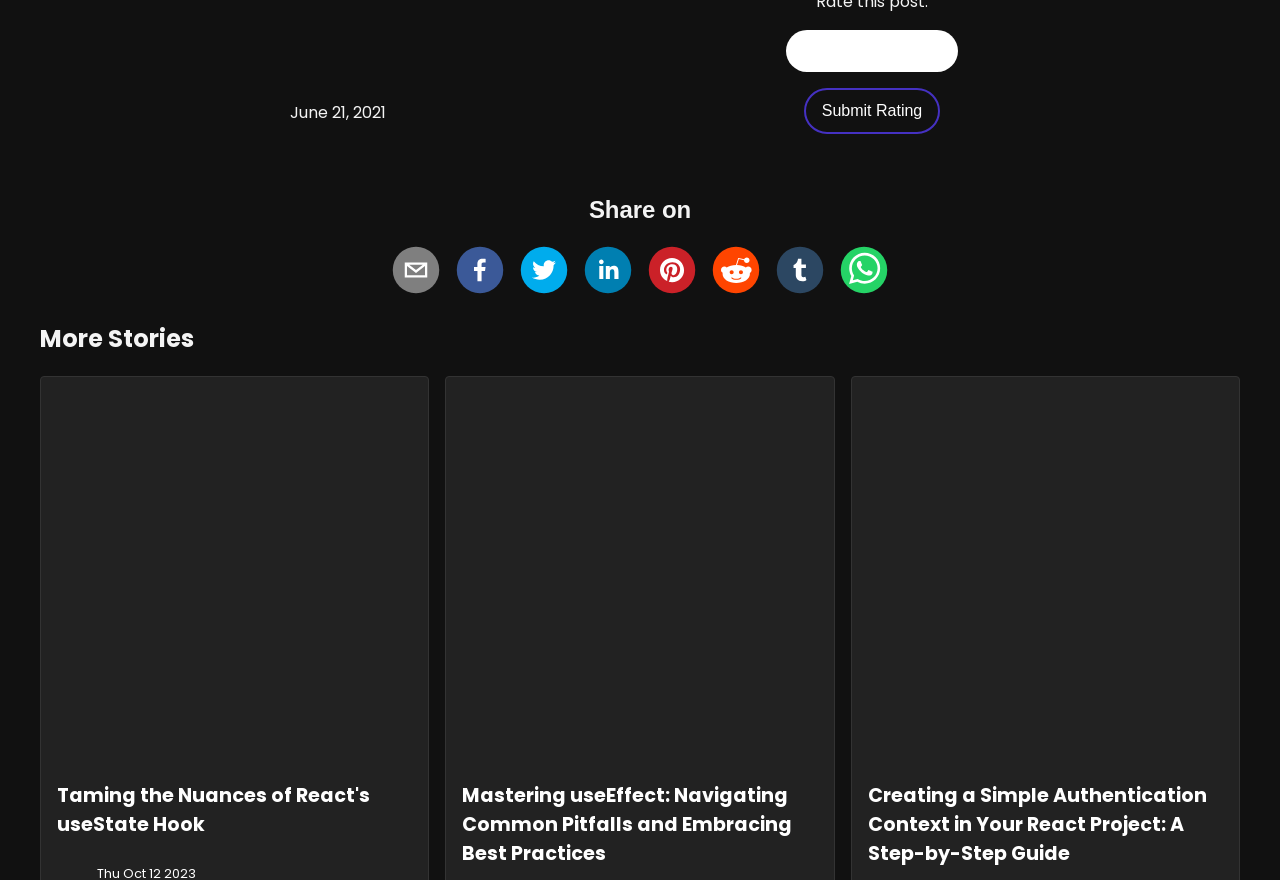Pinpoint the bounding box coordinates of the element that must be clicked to accomplish the following instruction: "Enter your name". The coordinates should be in the format of four float numbers between 0 and 1, i.e., [left, top, right, bottom].

None